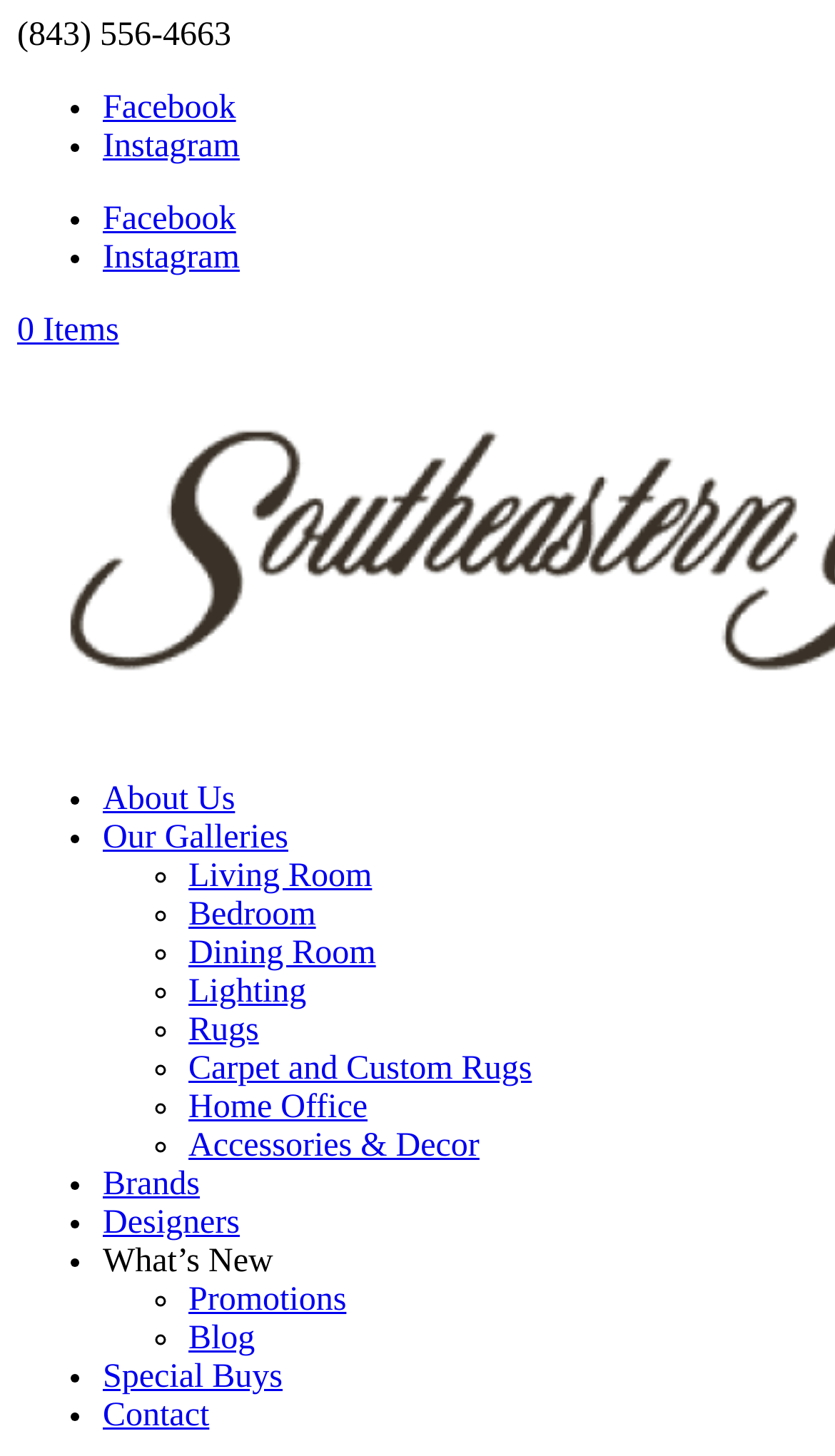Please find and give the text of the main heading on the webpage.

Sugar babies dating